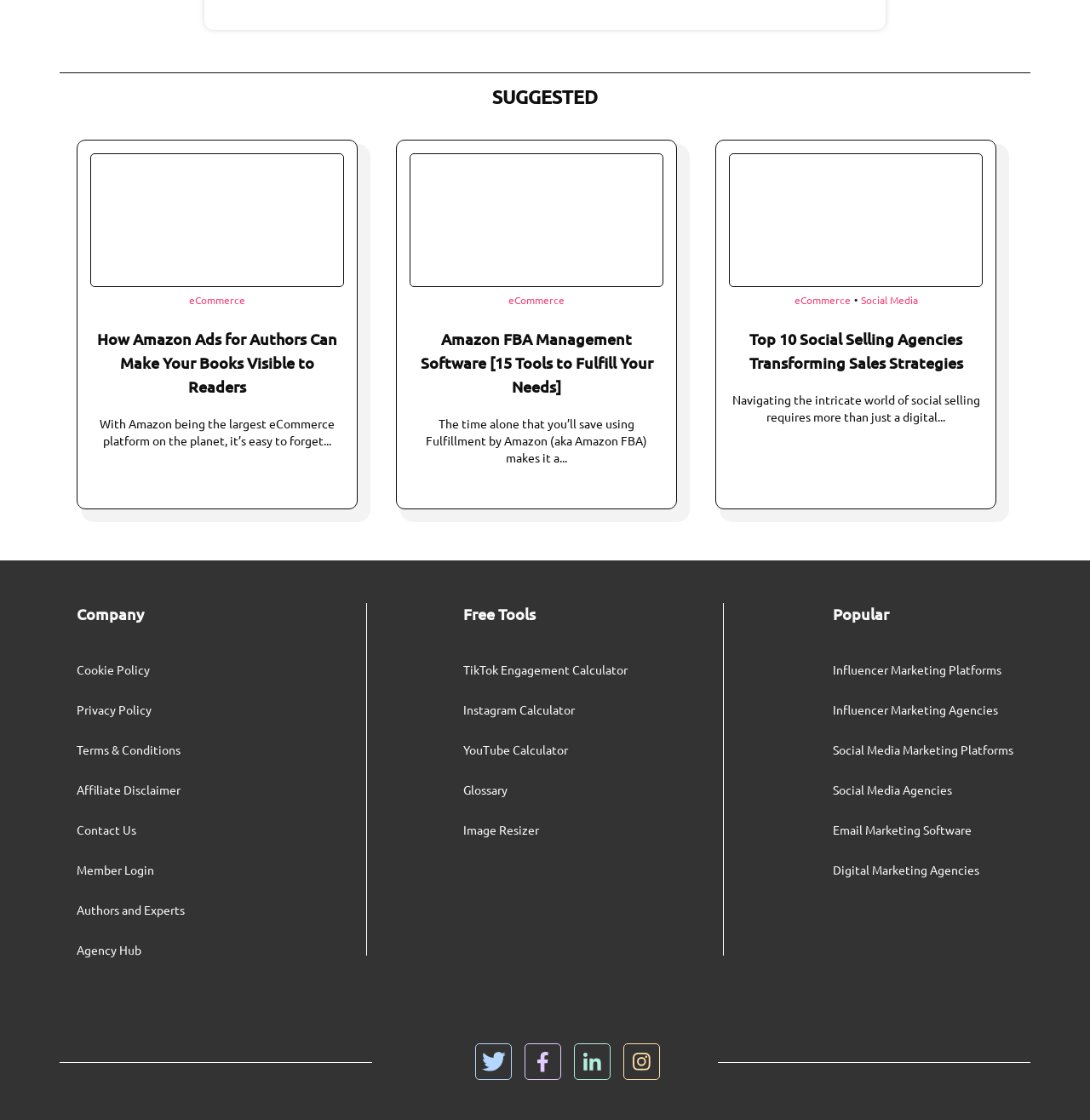Find the bounding box coordinates for the element described here: "Social Media Marketing Platforms".

[0.764, 0.664, 0.93, 0.675]